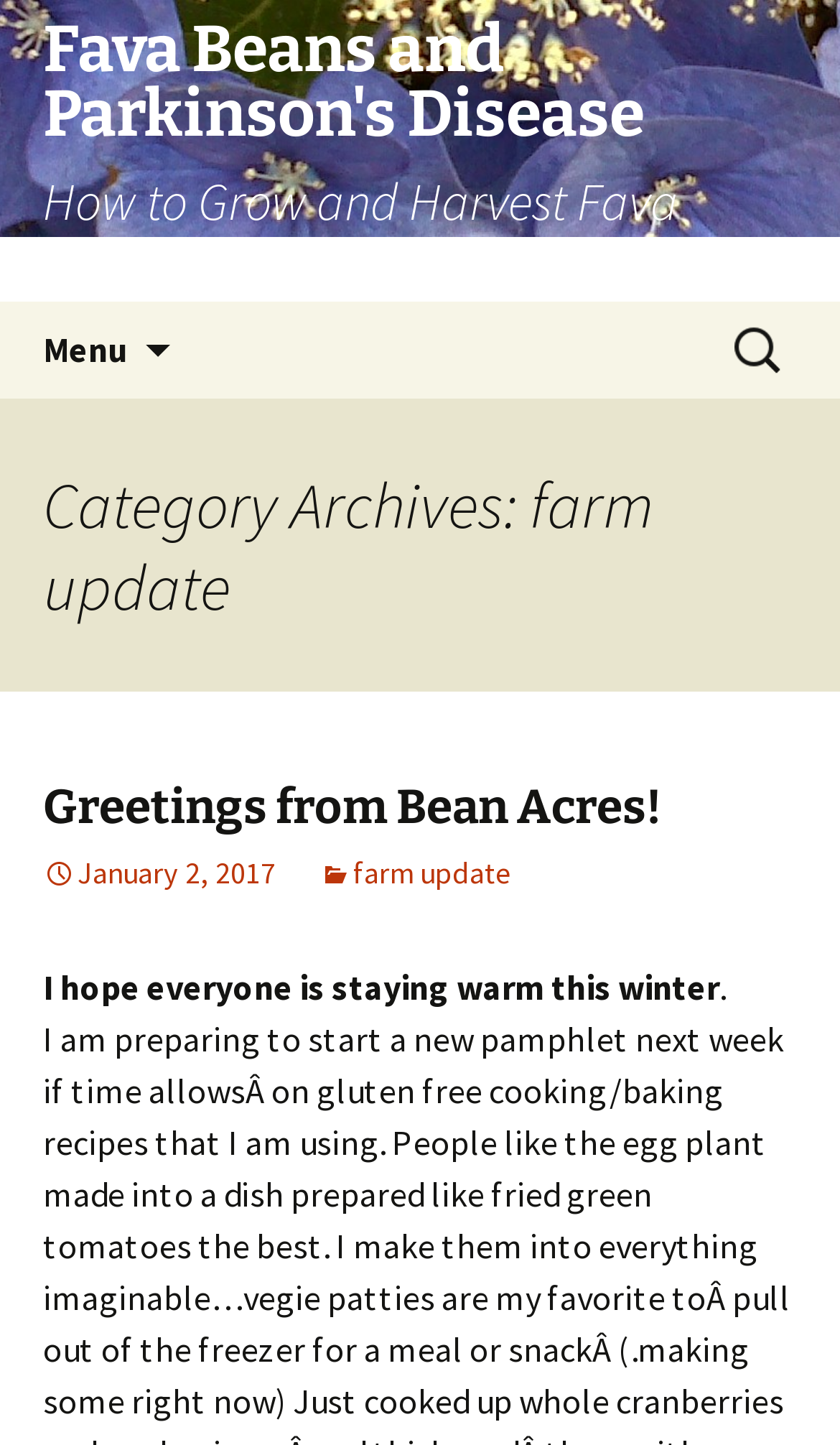Respond with a single word or phrase to the following question:
What is the category of the archives?

farm update